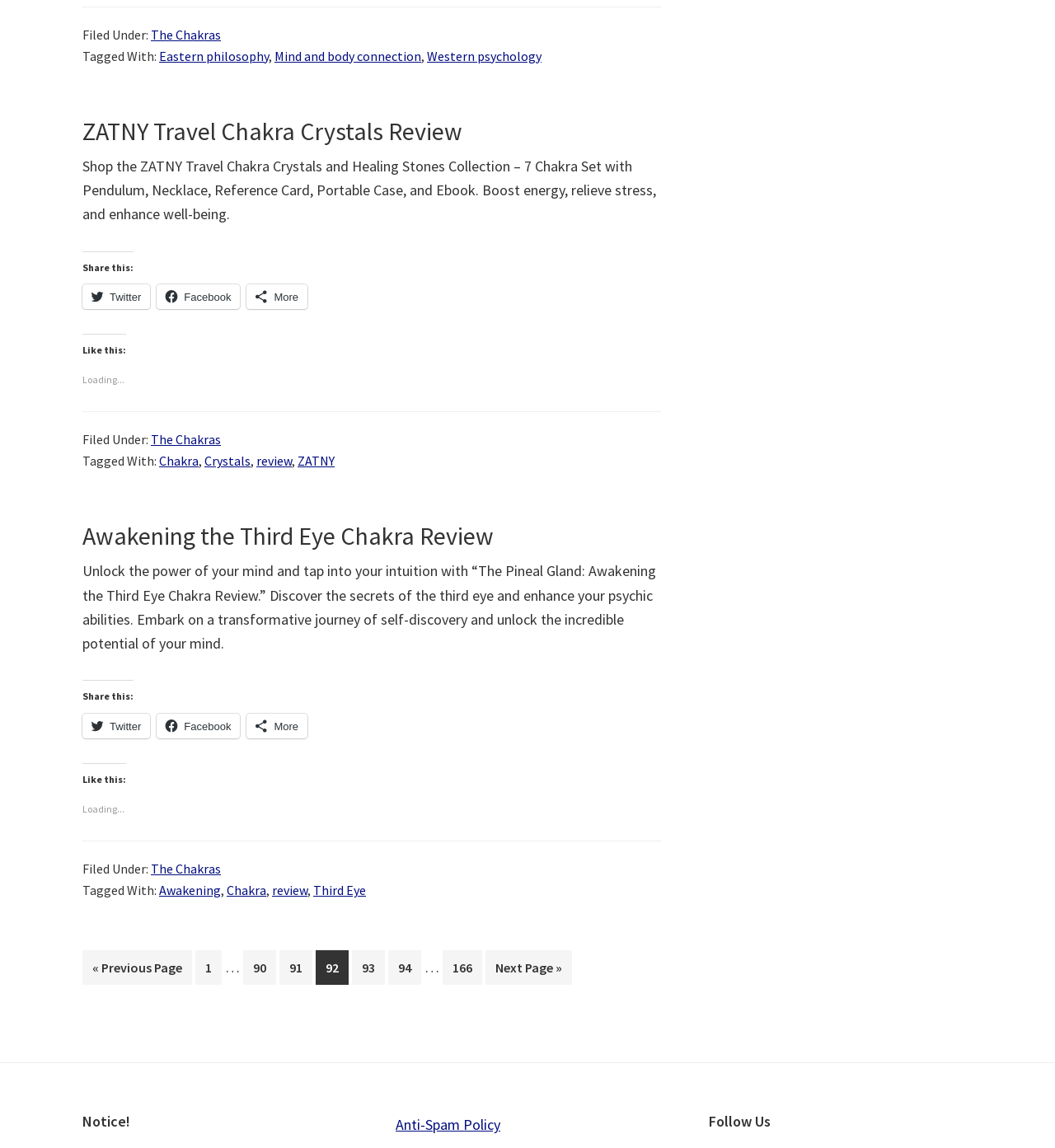What is the topic of the first article?
Answer the question in a detailed and comprehensive manner.

I determined the topic of the first article by looking at the heading element with the text 'ZATNY Travel Chakra Crystals Review' inside the first article element.